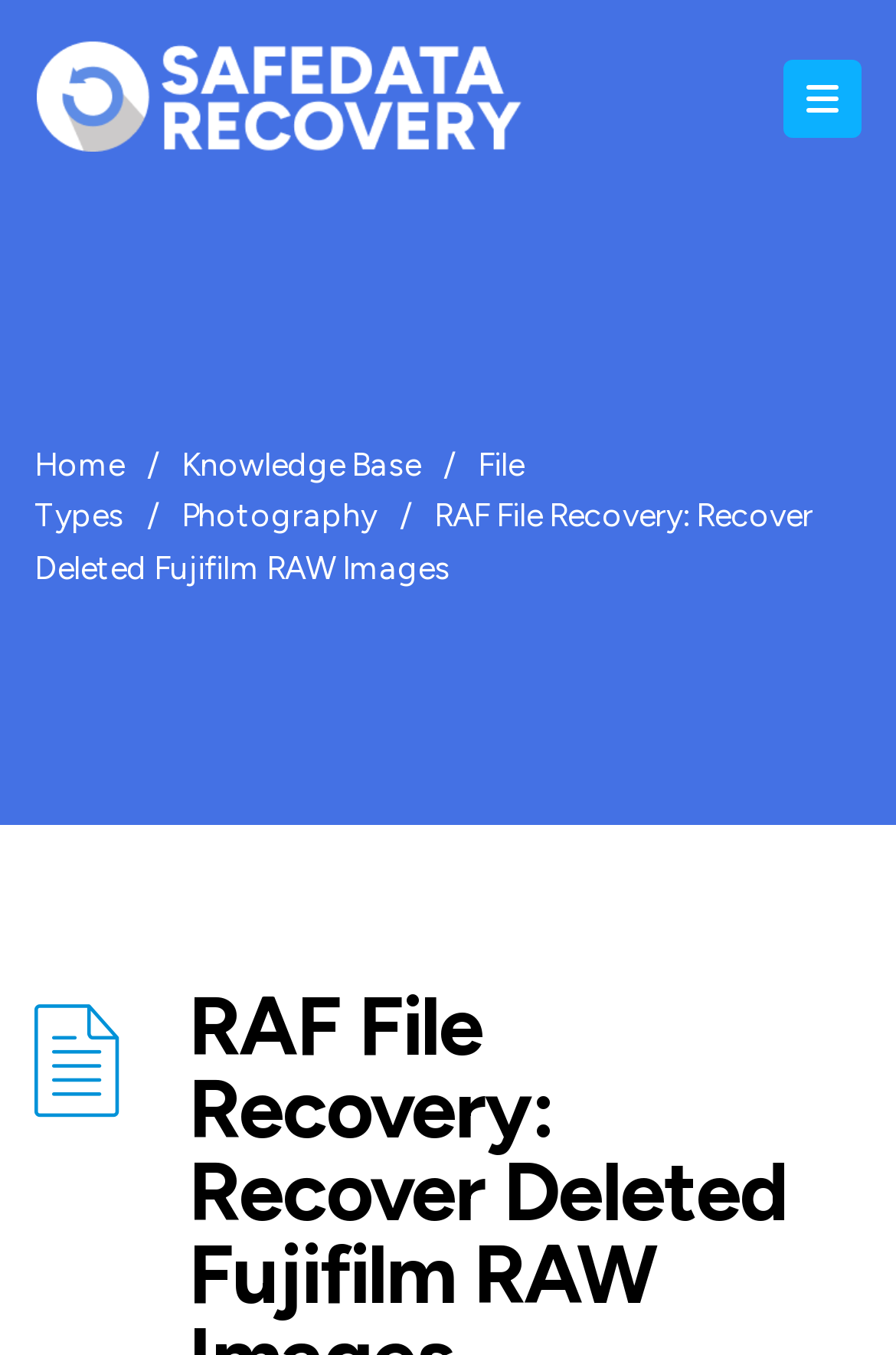Identify the bounding box of the UI element described as follows: "home". Provide the coordinates as four float numbers in the range of 0 to 1 [left, top, right, bottom].

[0.038, 0.329, 0.138, 0.358]